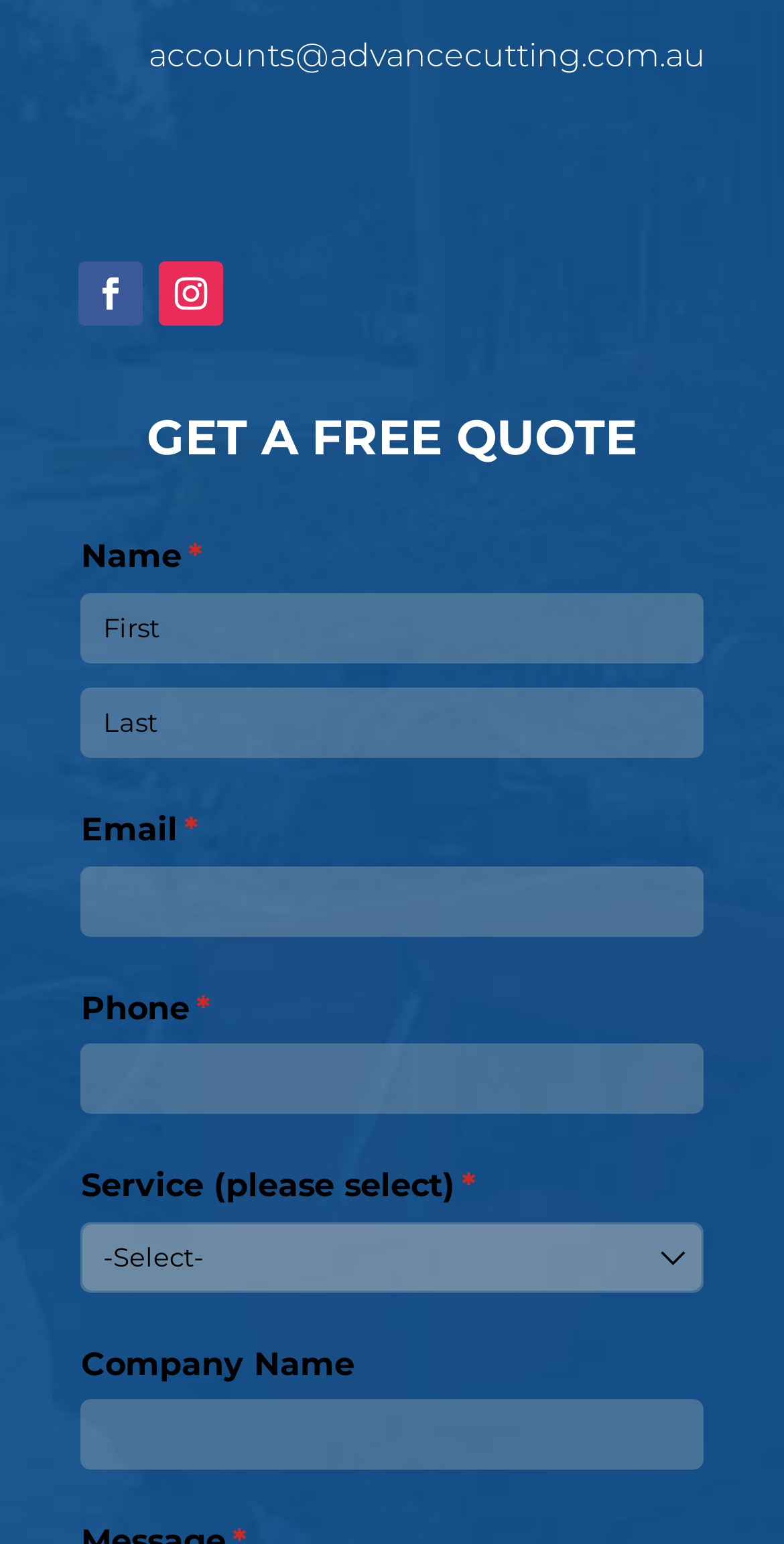What is the purpose of the webpage?
Please provide a single word or phrase based on the screenshot.

Get a free quote